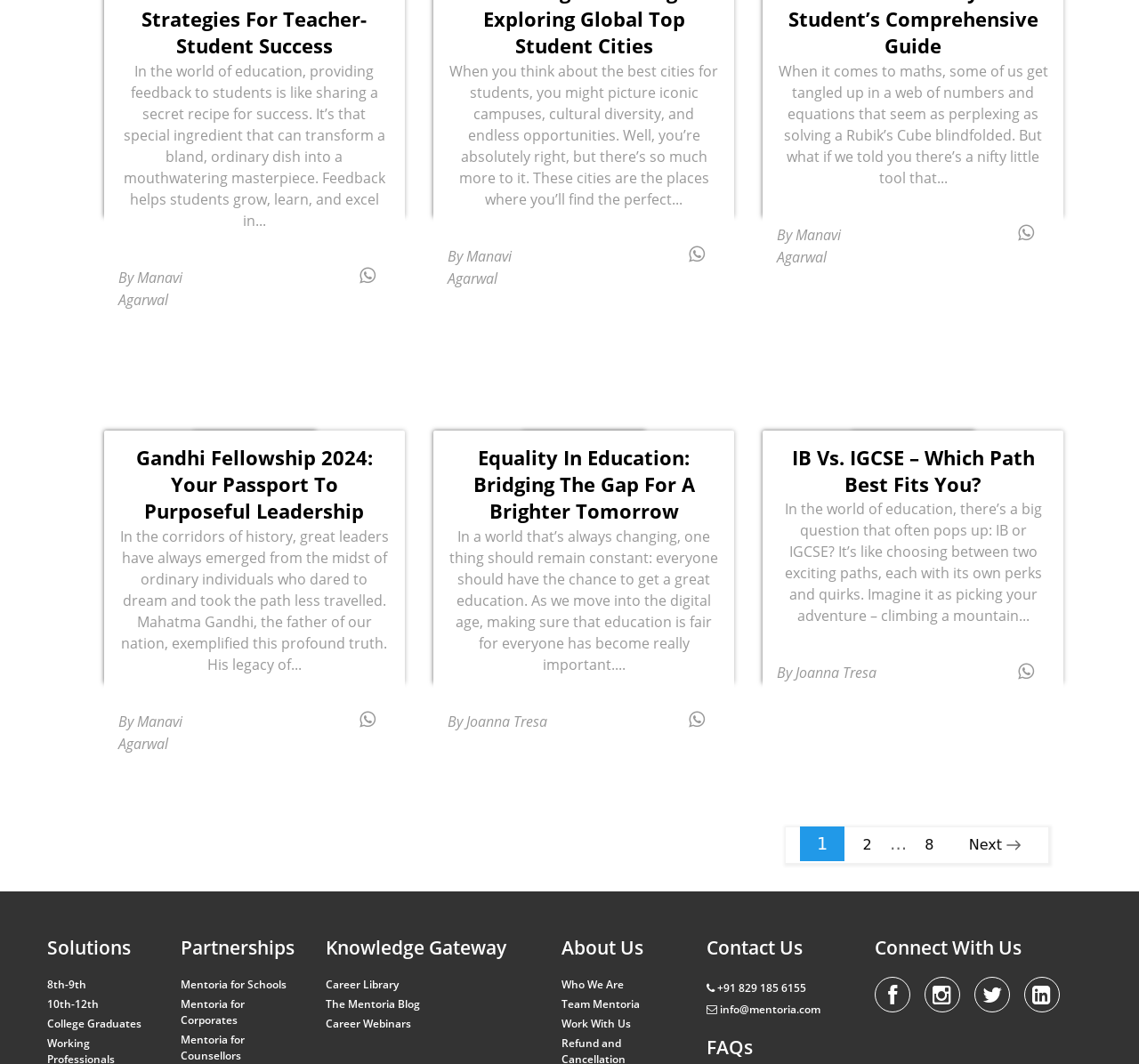Identify the bounding box of the HTML element described here: "Contact Us". Provide the coordinates as four float numbers between 0 and 1: [left, top, right, bottom].

None